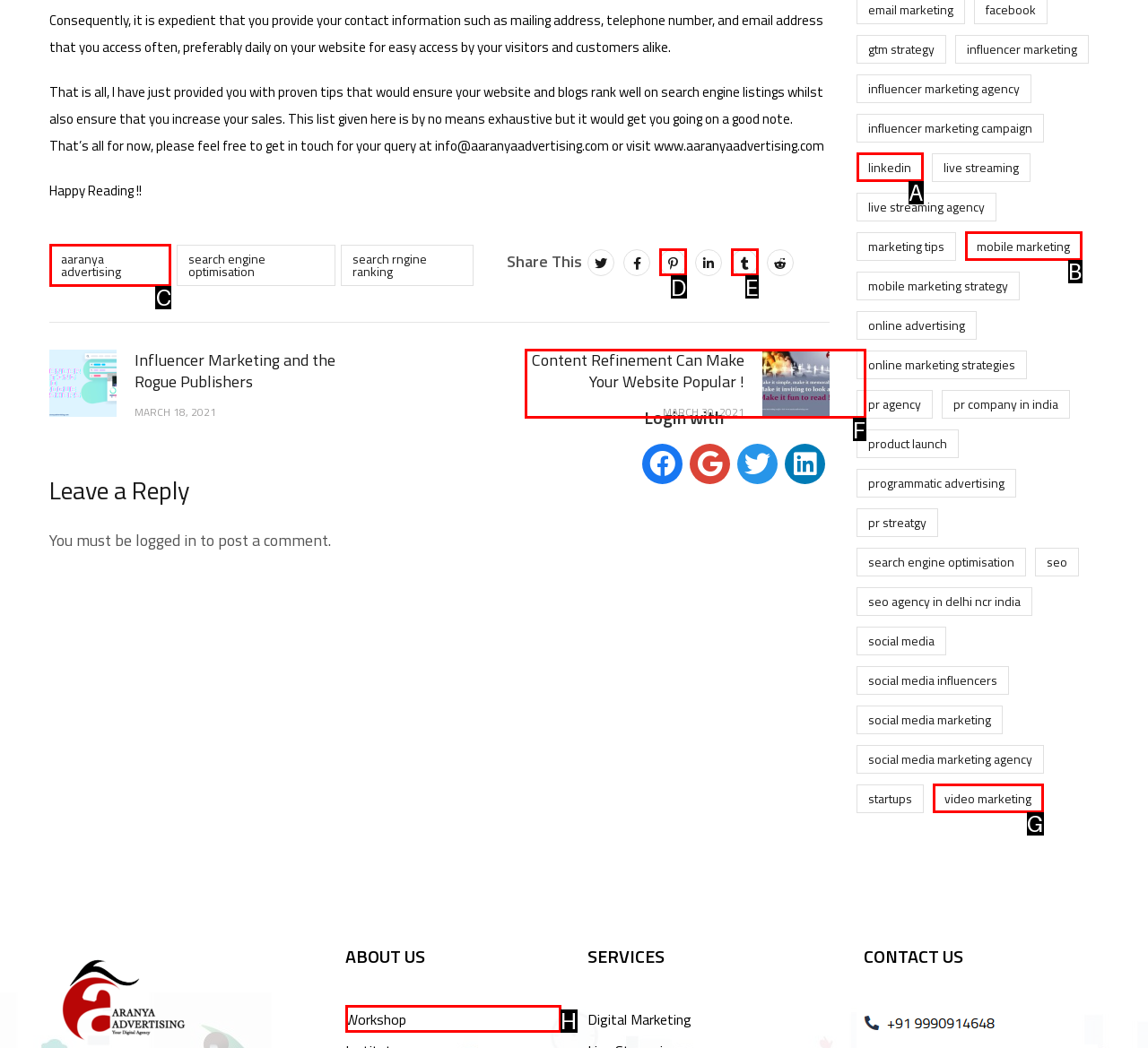Select the letter of the option that should be clicked to achieve the specified task: Click on the 'aaranya advertising' link. Respond with just the letter.

C